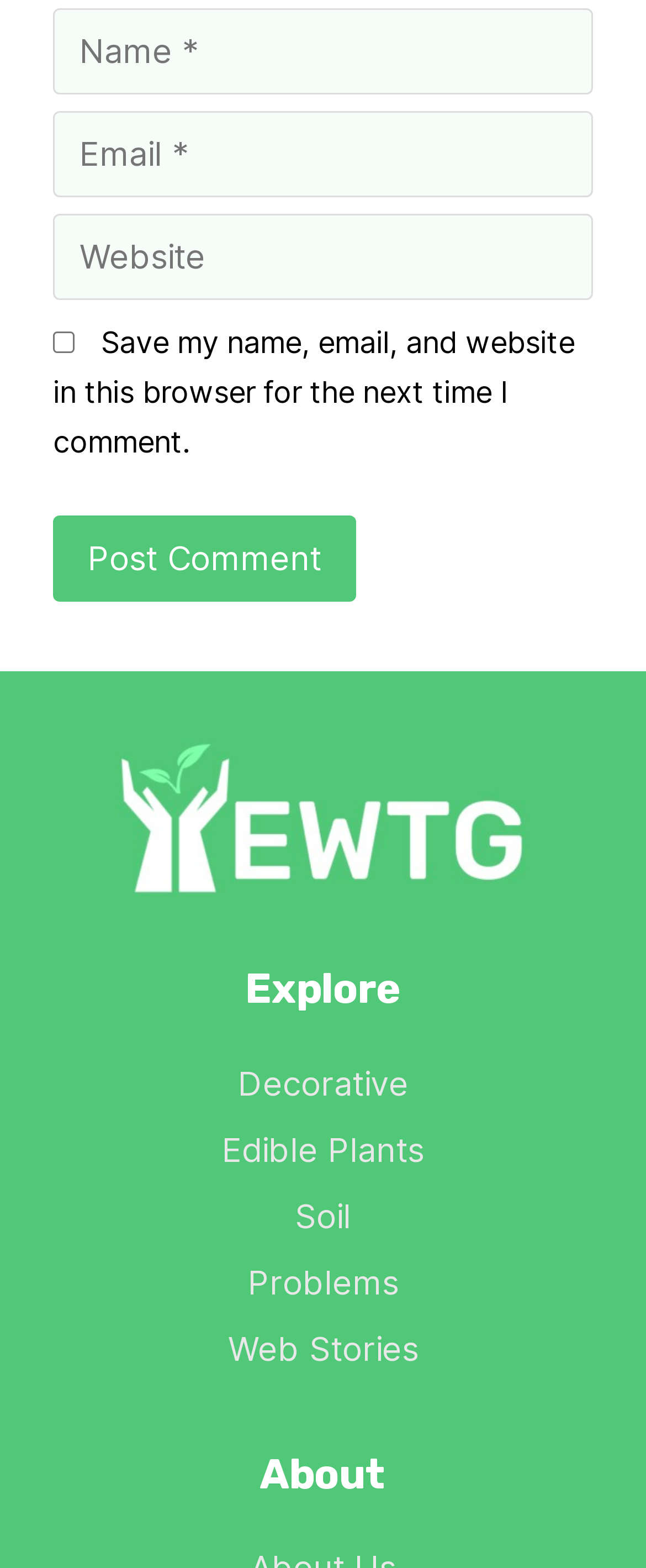Please identify the bounding box coordinates for the region that you need to click to follow this instruction: "Check the save my name checkbox".

[0.082, 0.212, 0.115, 0.226]